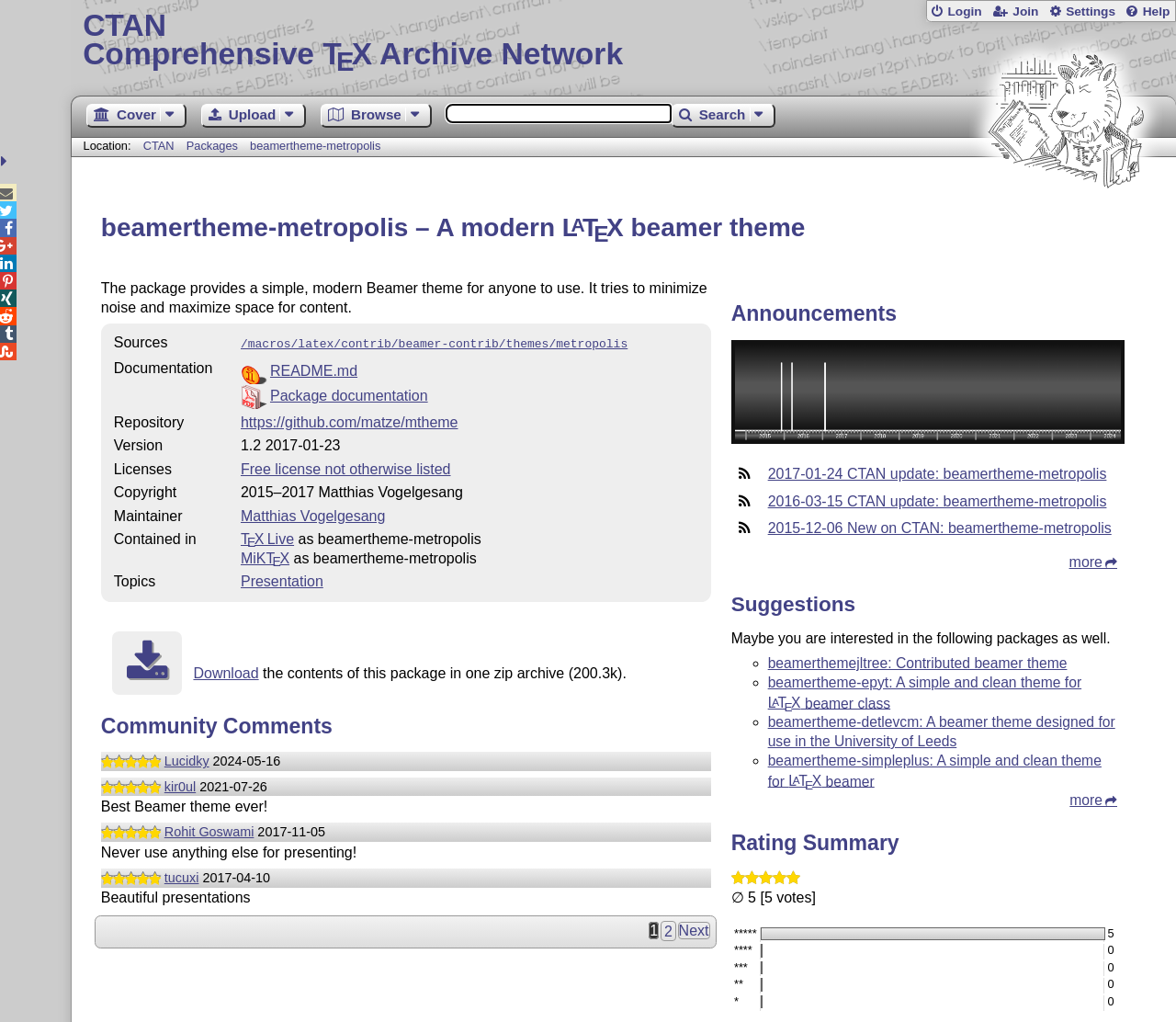What is the topic of the package?
Using the image, provide a concise answer in one word or a short phrase.

Presentation